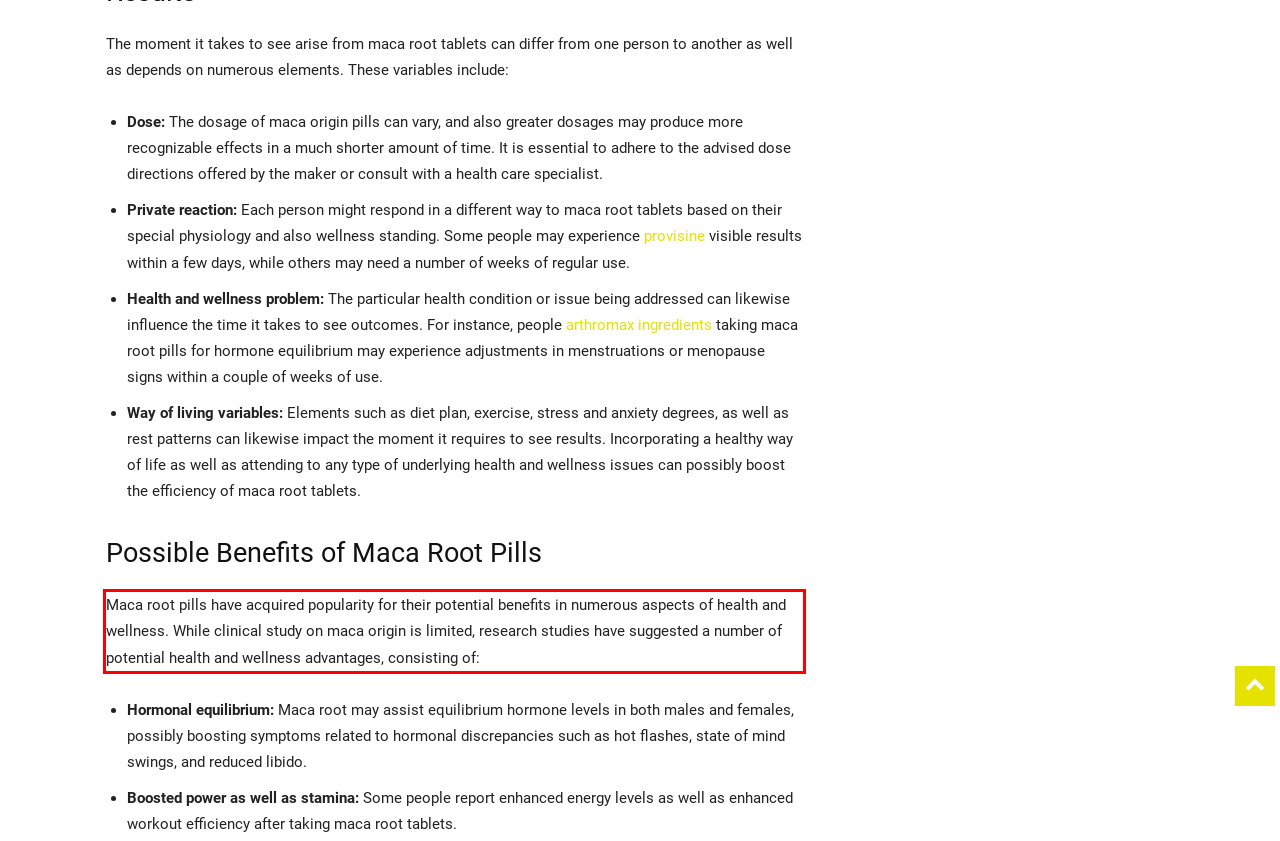Within the screenshot of the webpage, there is a red rectangle. Please recognize and generate the text content inside this red bounding box.

Maca root pills have acquired popularity for their potential benefits in numerous aspects of health and wellness. While clinical study on maca origin is limited, research studies have suggested a number of potential health and wellness advantages, consisting of: